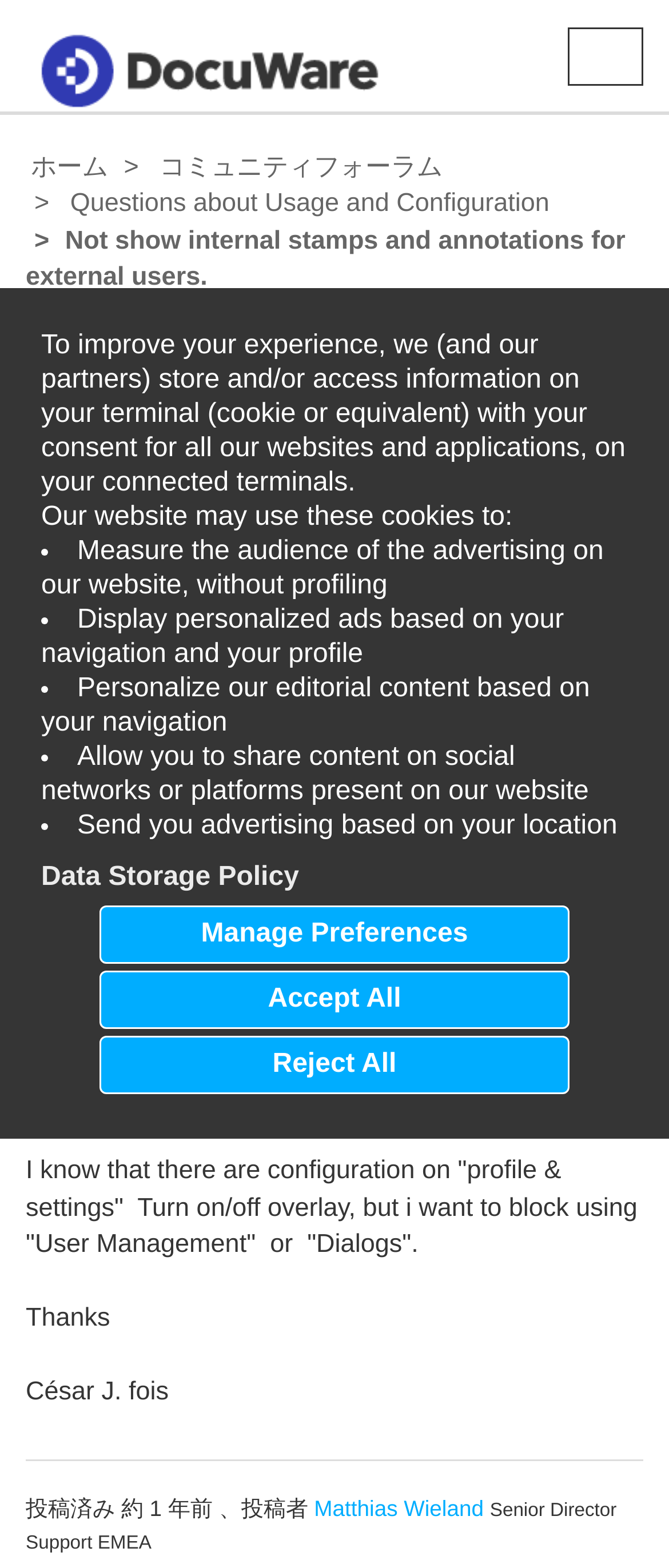Find the bounding box coordinates for the HTML element described in this sentence: "Data Storage Policy". Provide the coordinates as four float numbers between 0 and 1, in the format [left, top, right, bottom].

[0.062, 0.549, 0.447, 0.571]